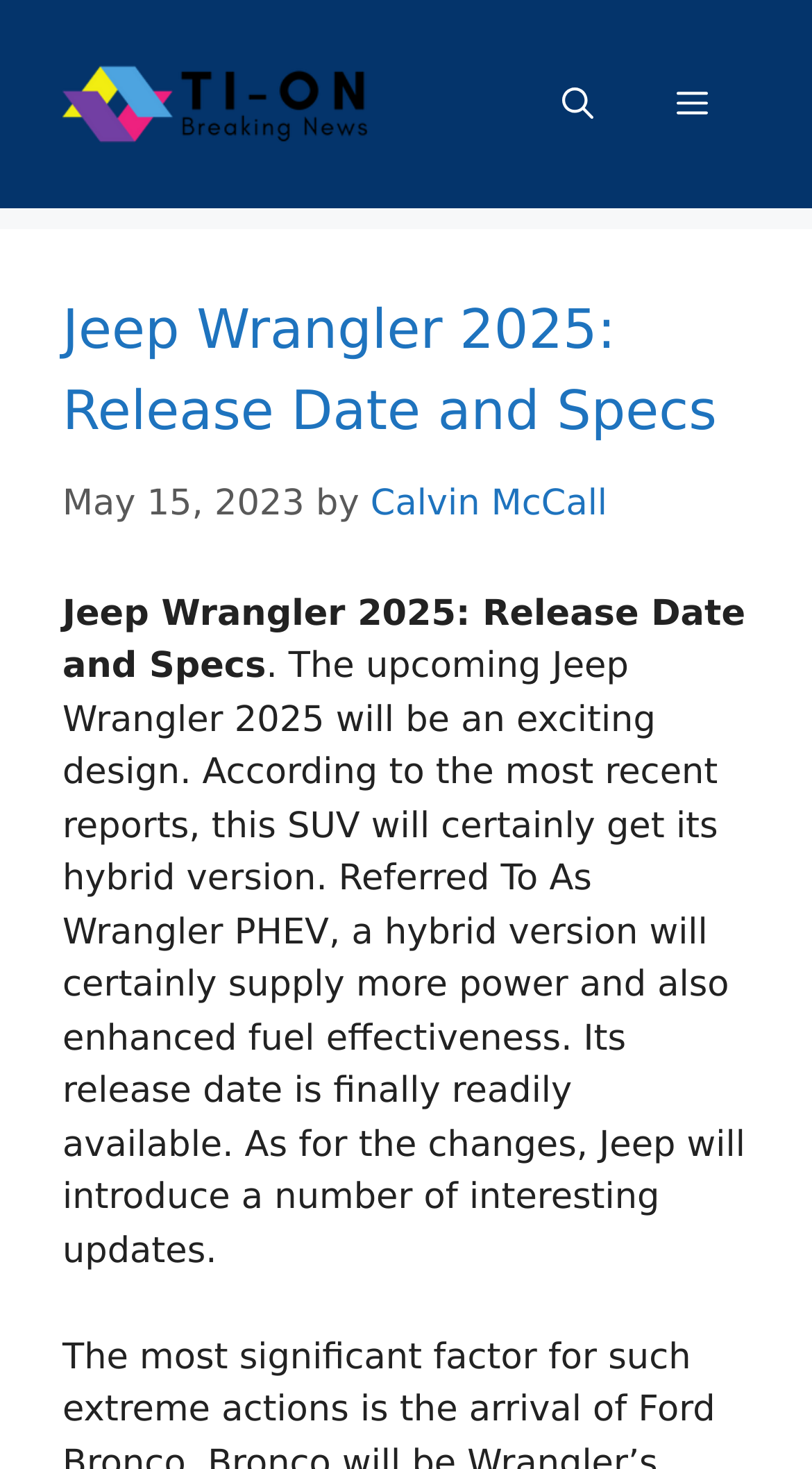Who is the author of the article?
Observe the image and answer the question with a one-word or short phrase response.

Calvin McCall